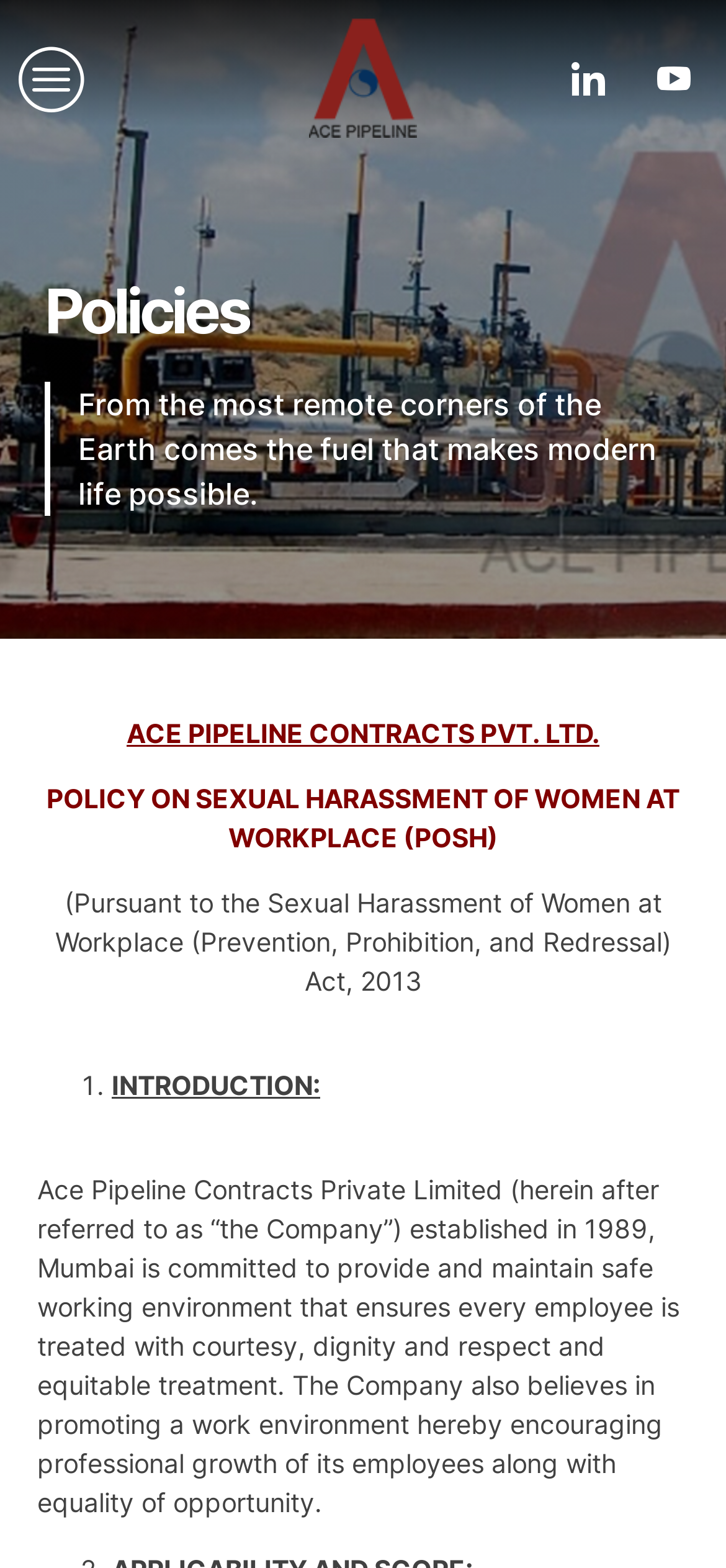Find the bounding box coordinates for the UI element that matches this description: "Icon-linkedin".

[0.764, 0.028, 0.856, 0.071]